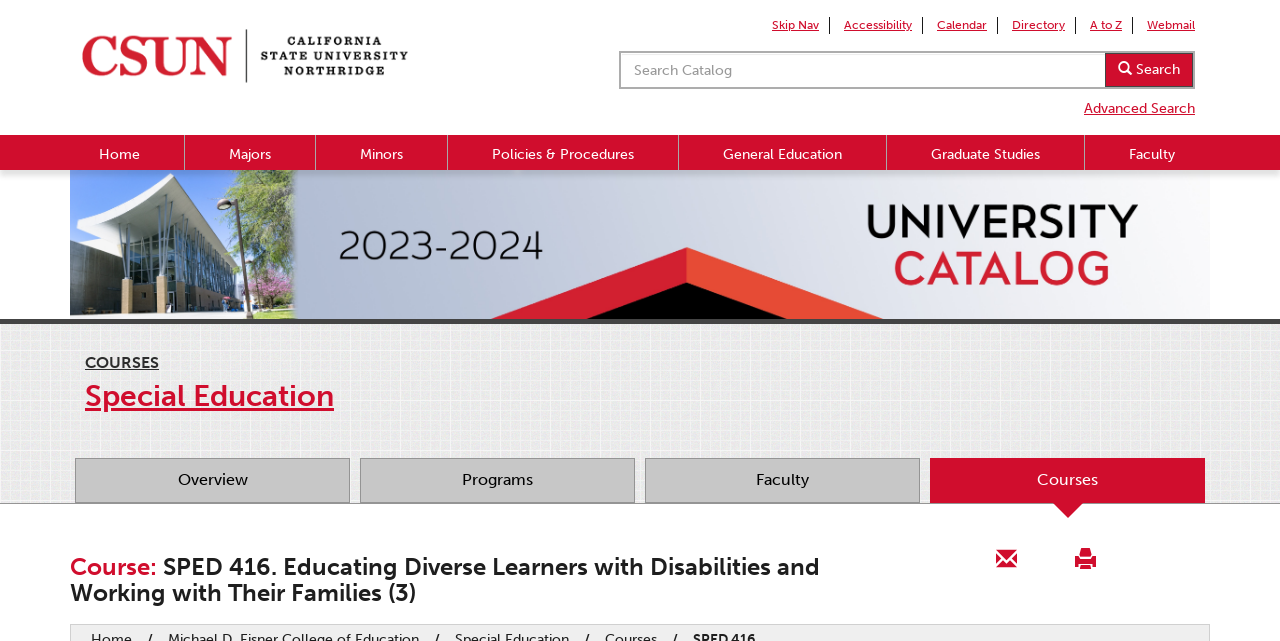Extract the bounding box coordinates of the UI element described by: "alt="California State University, Northridge"". The coordinates should include four float numbers ranging from 0 to 1, e.g., [left, top, right, bottom].

[0.055, 0.056, 0.328, 0.082]